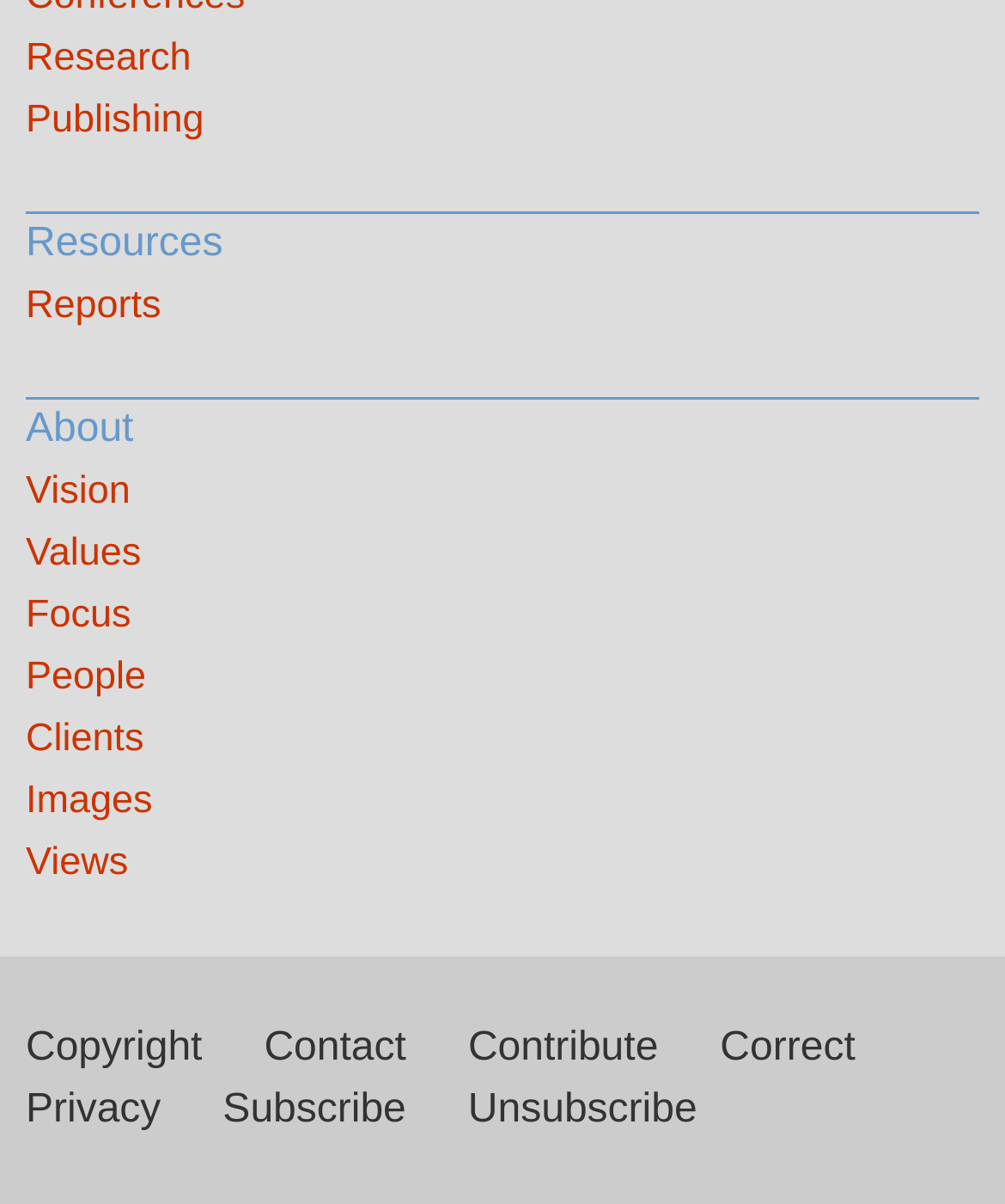Carefully examine the image and provide an in-depth answer to the question: How many links are there in the top section?

I counted the links in the top section, which are 'Research', 'Publishing', 'Reports', 'Vision', 'Values', 'Focus', and 'People', and found that there are 7 links in total.